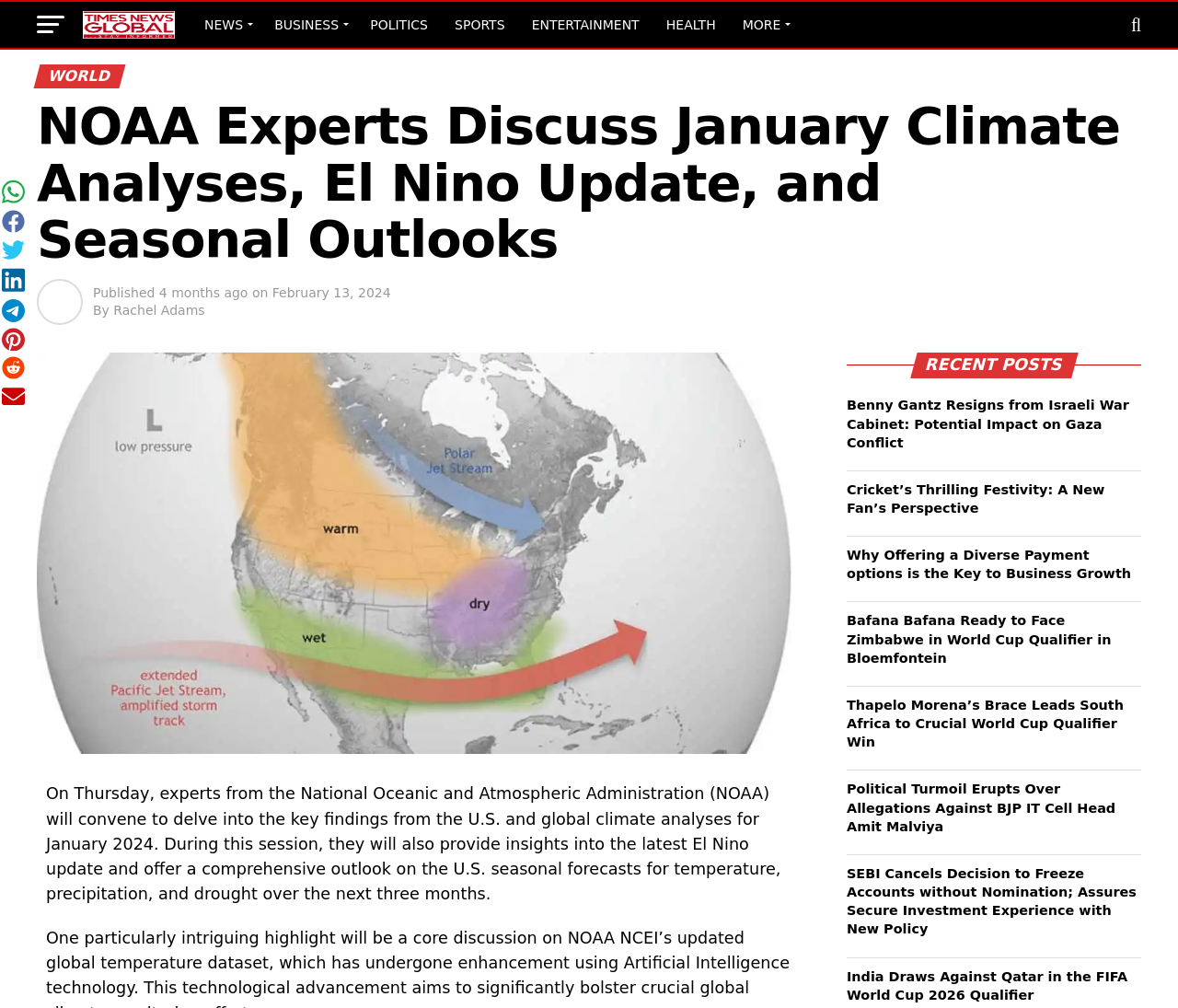Please indicate the bounding box coordinates for the clickable area to complete the following task: "Check the image related to NOAA experts discussing January climate analyses". The coordinates should be specified as four float numbers between 0 and 1, i.e., [left, top, right, bottom].

[0.031, 0.35, 0.672, 0.748]